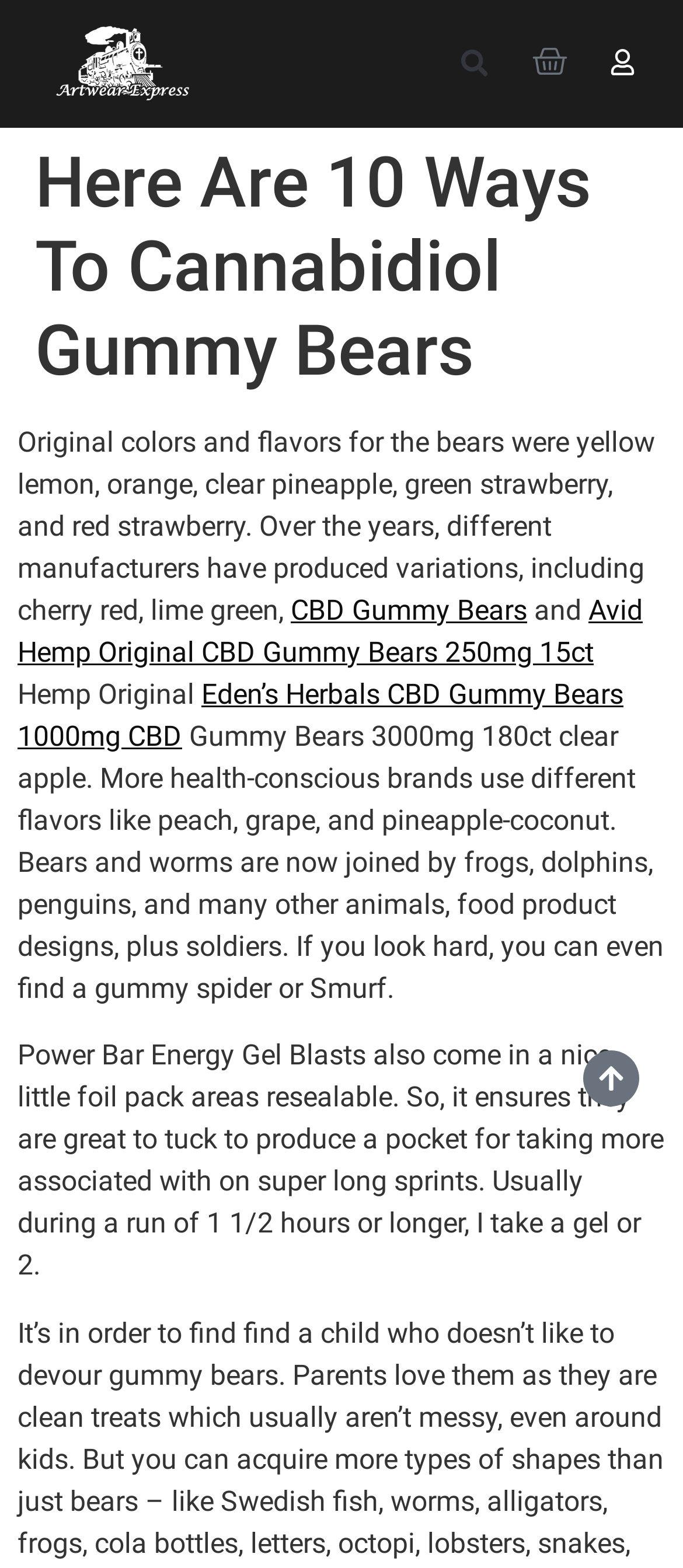Determine the main headline from the webpage and extract its text.

Here Are 10 Ways To Cannabidiol Gummy Bears